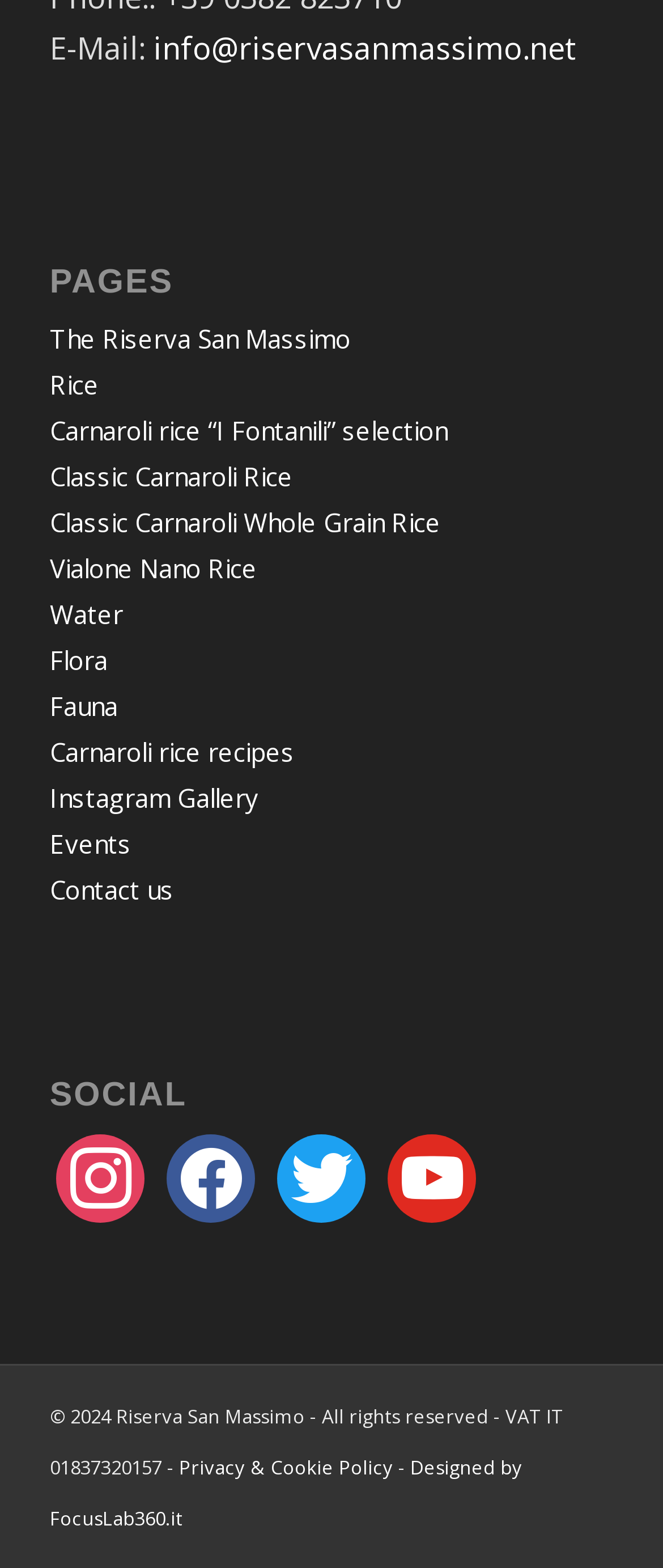What type of rice is 'I Fontanili' selection?
Look at the image and provide a short answer using one word or a phrase.

Carnaroli